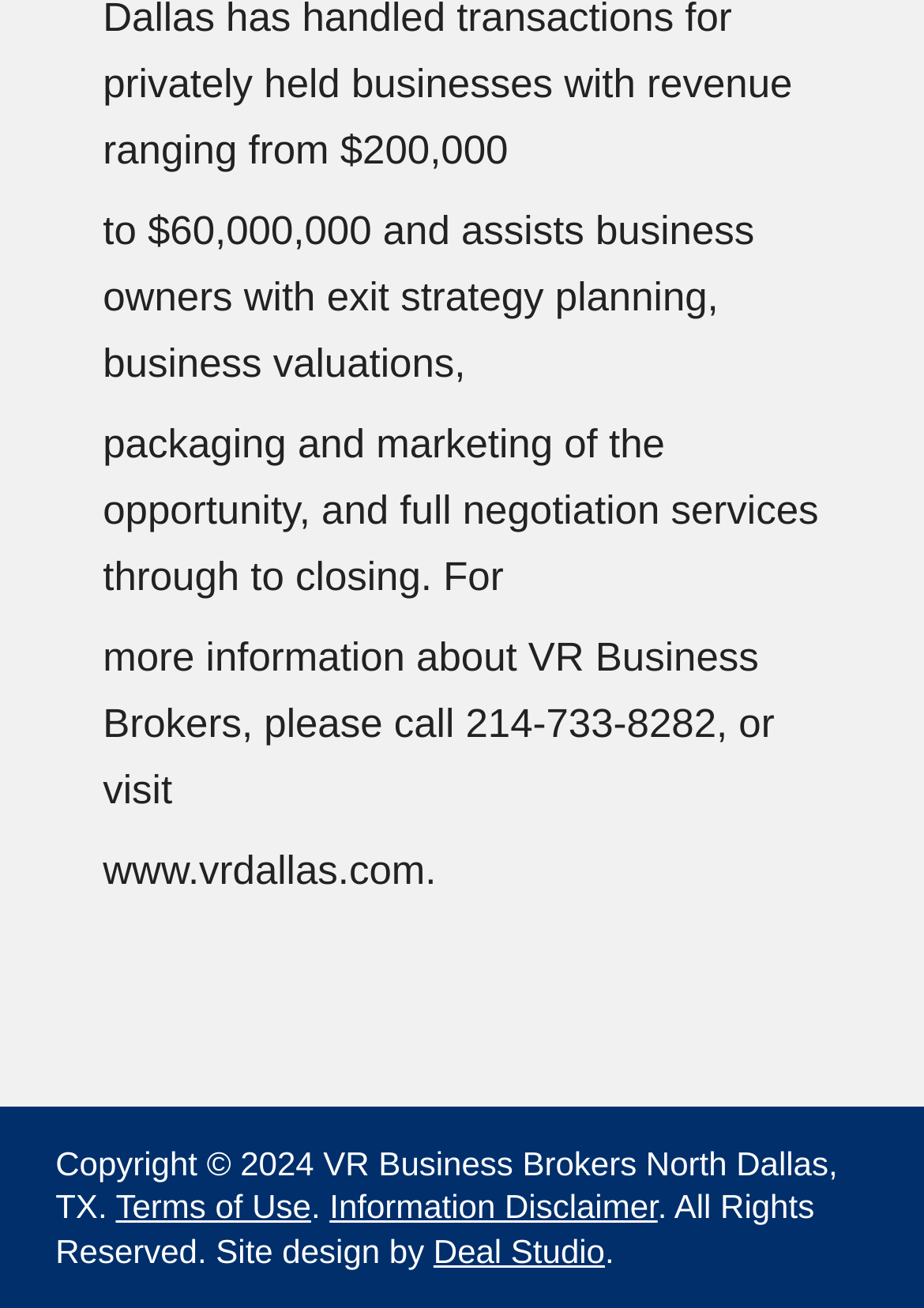Respond to the following query with just one word or a short phrase: 
What is the name of the company that designed the website?

Deal Studio